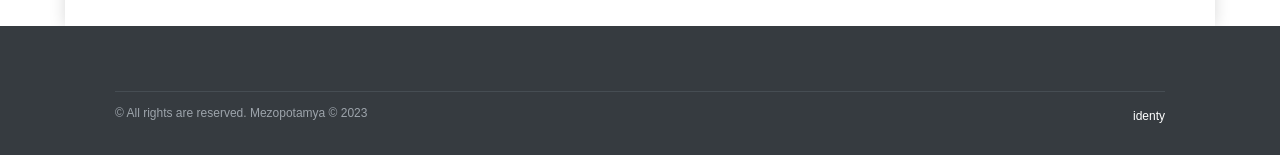Extract the bounding box coordinates for the described element: "identy". The coordinates should be represented as four float numbers between 0 and 1: [left, top, right, bottom].

[0.885, 0.706, 0.91, 0.796]